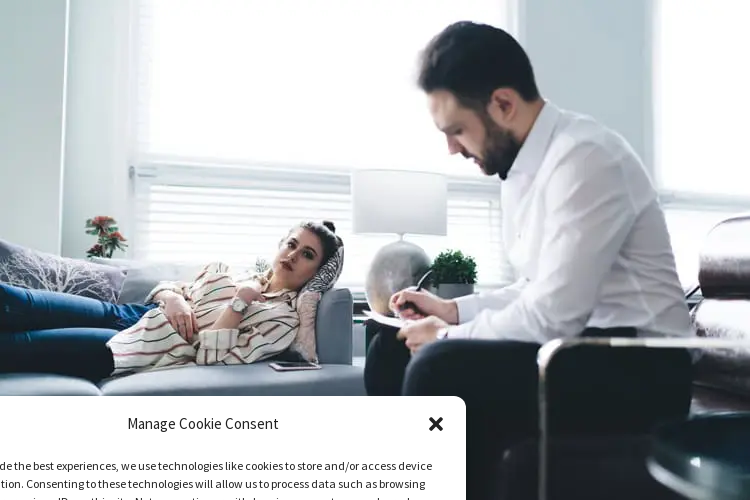Please answer the following question using a single word or phrase: 
What type of therapy is taking place?

Cognitive behavioral therapy